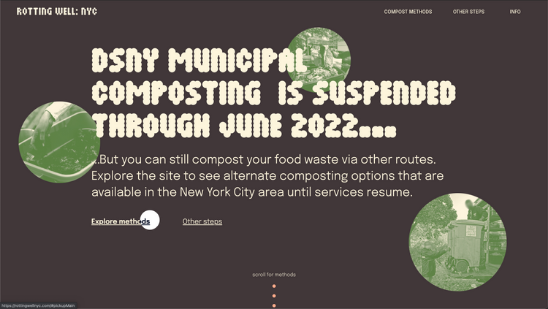Provide a brief response to the question using a single word or phrase: 
When are municipal composting services expected to resume?

June 2022